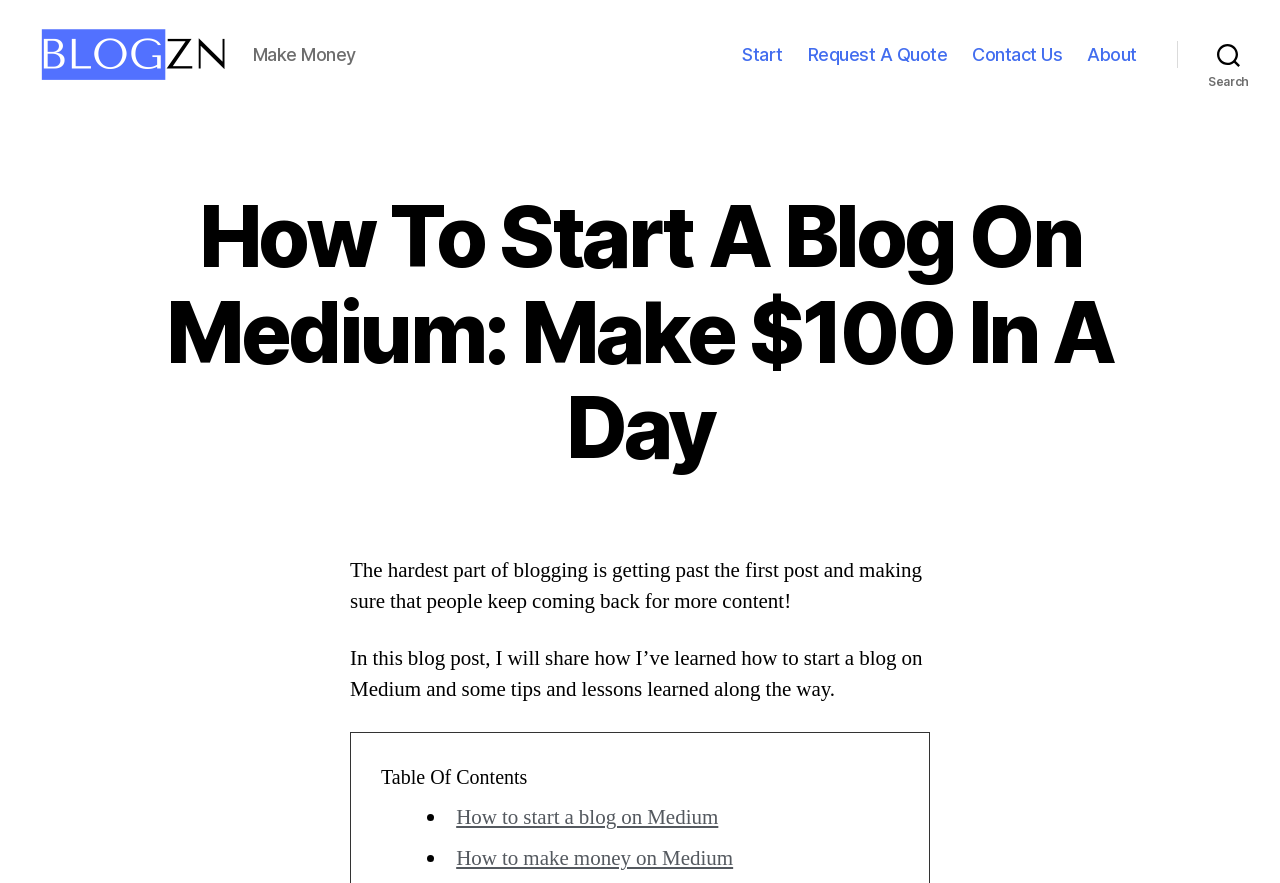Deliver a detailed narrative of the webpage's visual and textual elements.

The webpage is about learning how to start a blog on Medium and making money. At the top left, there is a logo "Blogzn" which is both a link and an image. Next to it, there is a text "Make Money". 

On the top right, there is a horizontal navigation bar with four links: "Start", "Request A Quote", "Contact Us", and "About". 

Below the navigation bar, there is a search button on the top right corner. 

The main content of the webpage is divided into sections. The title of the blog post is "How To Start A Blog On Medium: Make $100 In A Day". 

Below the title, there are two paragraphs of text. The first paragraph talks about the challenges of blogging, and the second paragraph introduces the content of the blog post. 

Further down, there is a "Table Of Contents" section, followed by a list of two items: "How to start a blog on Medium" and "How to make money on Medium", both of which are links.